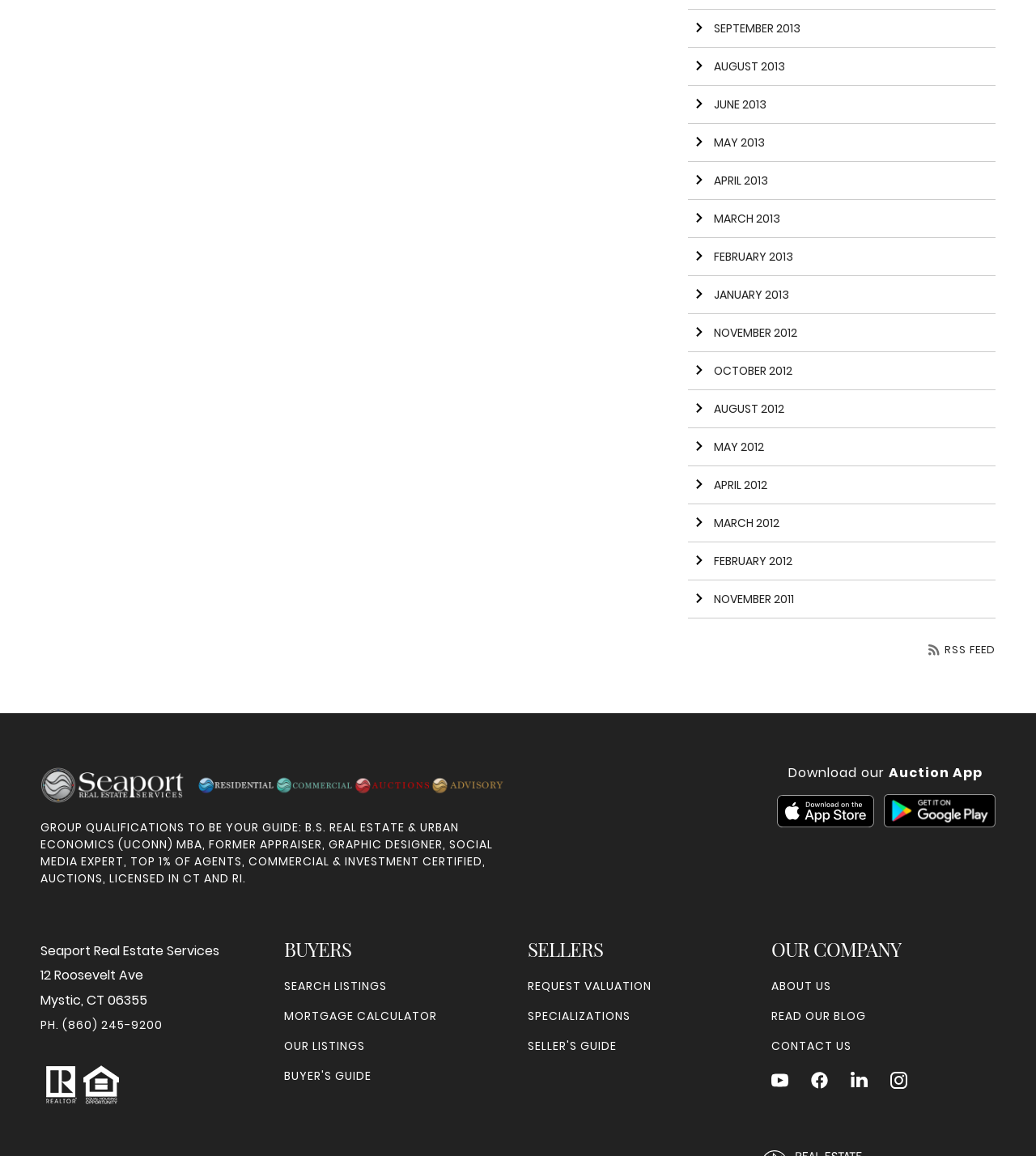Given the description: "Youtube", determine the bounding box coordinates of the UI element. The coordinates should be formatted as four float numbers between 0 and 1, [left, top, right, bottom].

[0.745, 0.927, 0.761, 0.942]